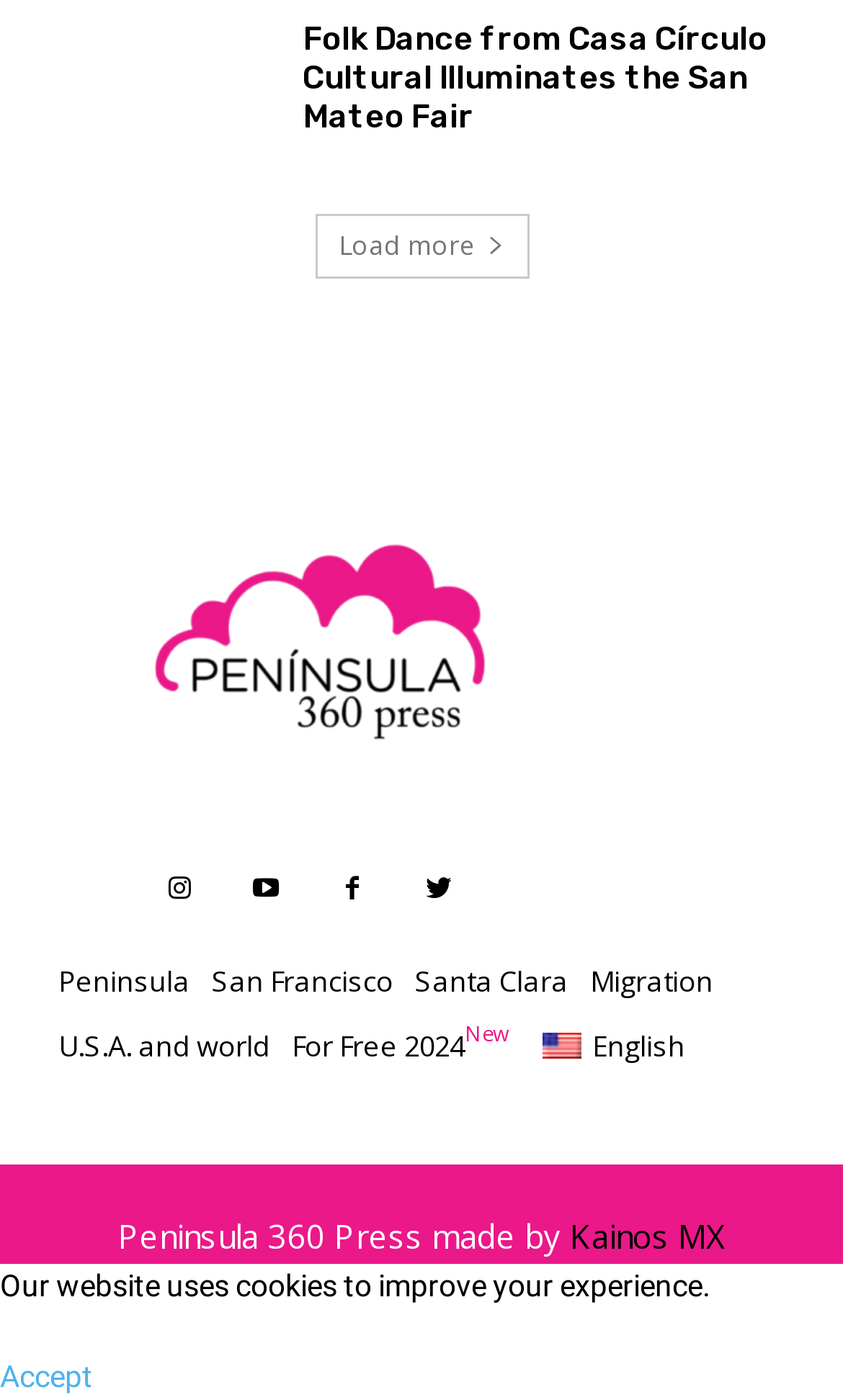Identify the bounding box coordinates of the area that should be clicked in order to complete the given instruction: "Click the logo". The bounding box coordinates should be four float numbers between 0 and 1, i.e., [left, top, right, bottom].

[0.174, 0.334, 0.815, 0.581]